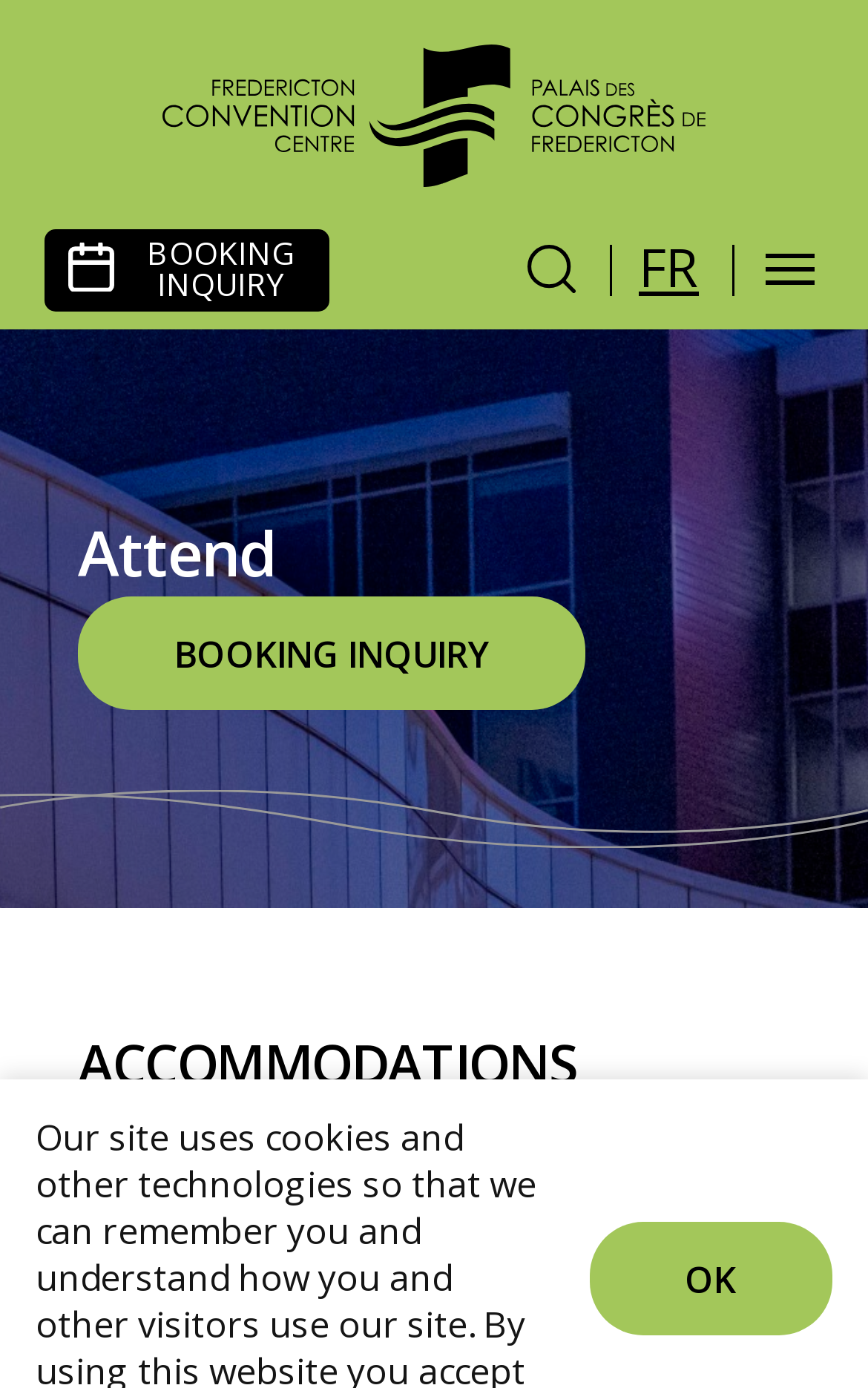Analyze the image and provide a detailed answer to the question: What is the purpose of the 'Menu' button?

The 'Menu' button is a common UI element used to open a menu or navigation panel. In this case, it is likely used to open a menu that provides access to other features or sections of the webpage.